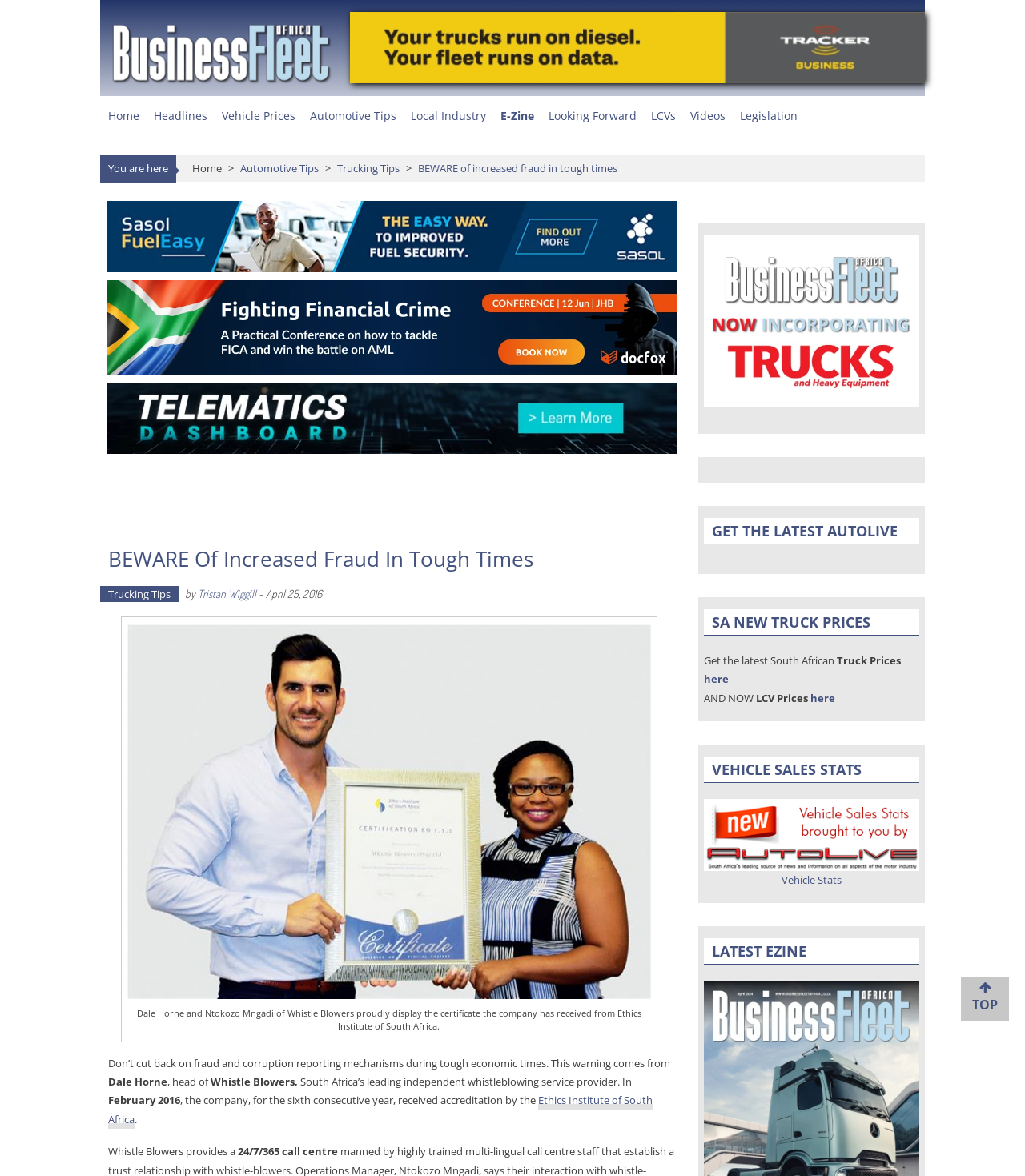Explain in detail what is displayed on the webpage.

The webpage is titled "Business Fleet Africa" and has a logo at the top left corner. Below the logo, there is a heading that describes the magazine as one of the most influential in the South African transport industry. 

On the top navigation bar, there are several links, including "Home", "Headlines", "Vehicle Prices", "Automotive Tips", "Local Industry", "E-Zine", "Looking Forward", "LCVs", "Videos", and "Legislation". 

Below the navigation bar, there is a section with a heading "BEWARE of increased fraud in tough times". This section contains three images and a block of text that warns about increased fraud during tough economic times. The text is attributed to Dale Horne, head of Whistle Blowers, a leading independent whistleblowing service provider in South Africa.

To the right of this section, there are several blocks of text and images, including a heading "GET THE LATEST AUTOLIVE" and links to download the latest South African truck prices and LCV prices. There is also a section with a heading "VEHICLE SALES STATS" and a link to download vehicle stats.

At the bottom of the page, there is a link to the top of the page and a section with a heading "LATEST EZINE".